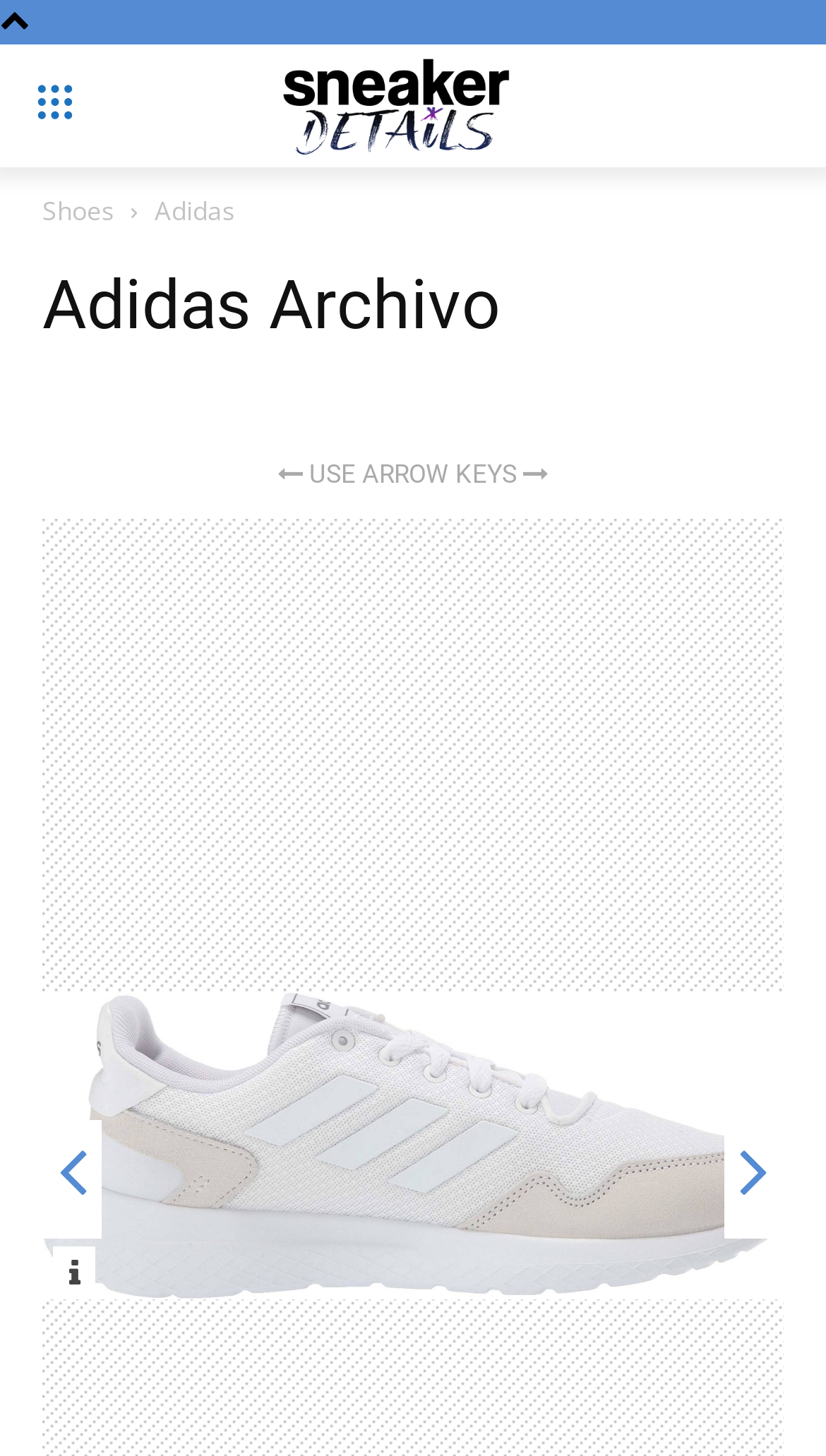Please answer the following question using a single word or phrase: 
What is the purpose of the webpage?

To provide reviews and reasons to buy Adidas Archivo shoes